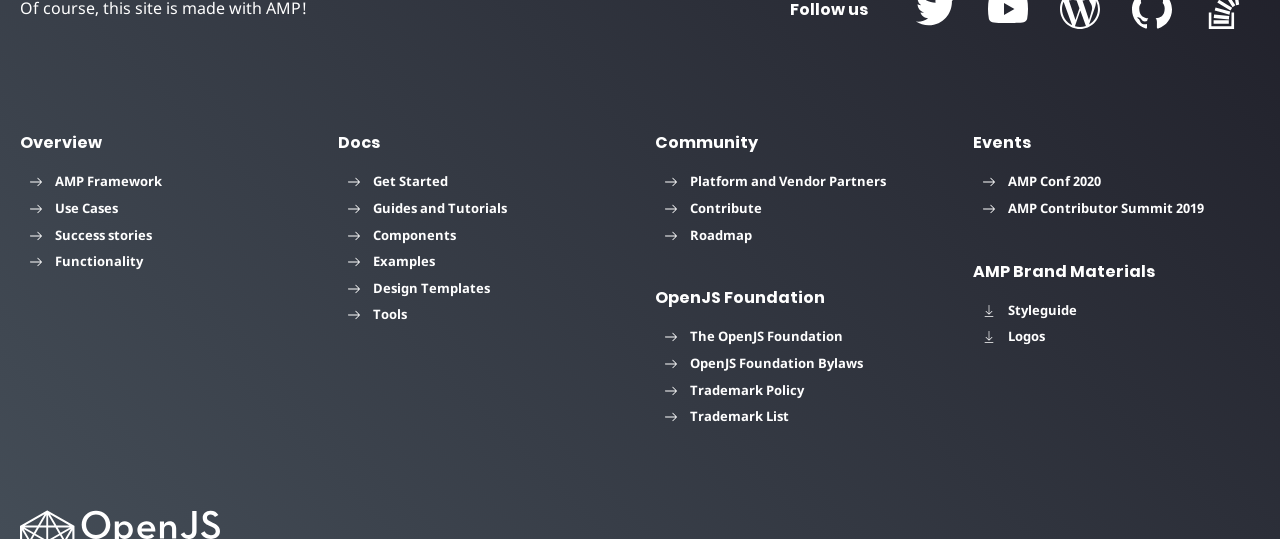Using the webpage screenshot, locate the HTML element that fits the following description and provide its bounding box: "Logos".

[0.76, 0.198, 0.813, 0.226]